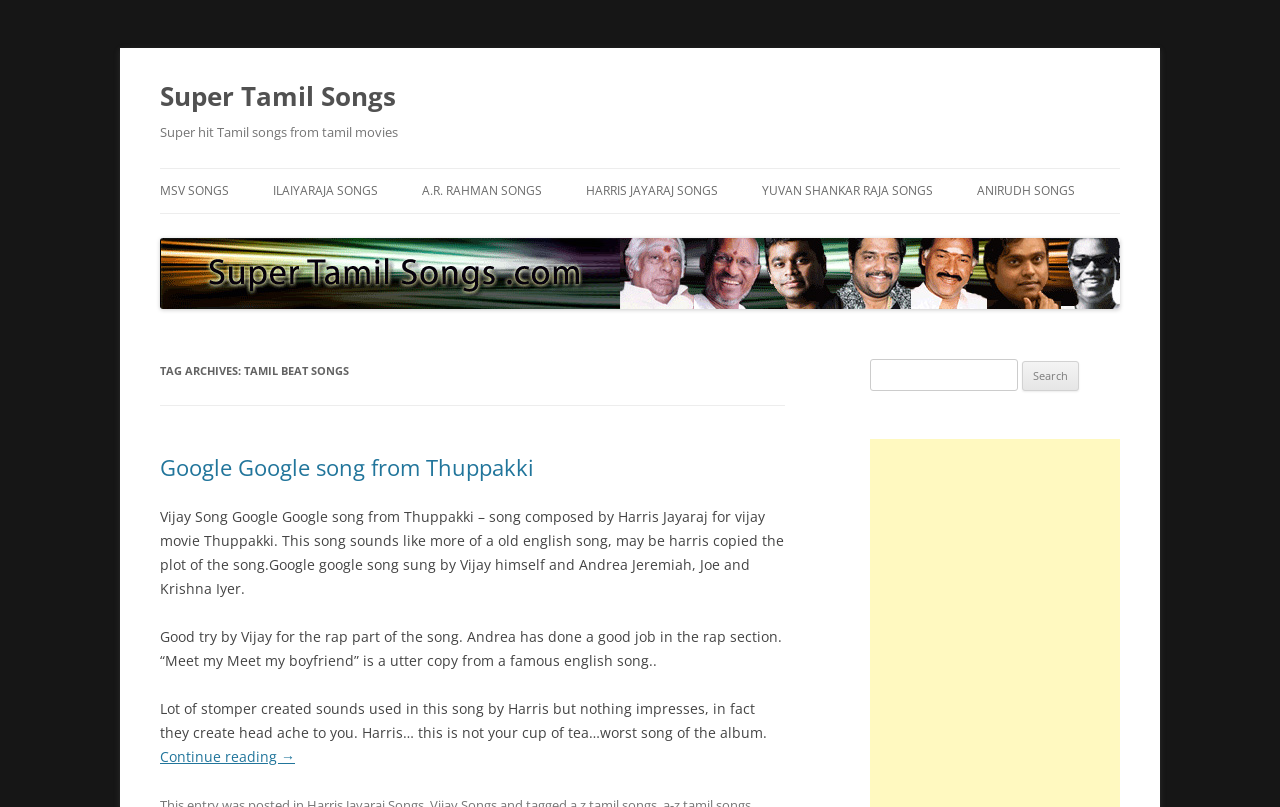Locate the bounding box coordinates of the clickable element to fulfill the following instruction: "Click on the 'Continue reading →' link". Provide the coordinates as four float numbers between 0 and 1 in the format [left, top, right, bottom].

[0.125, 0.925, 0.23, 0.949]